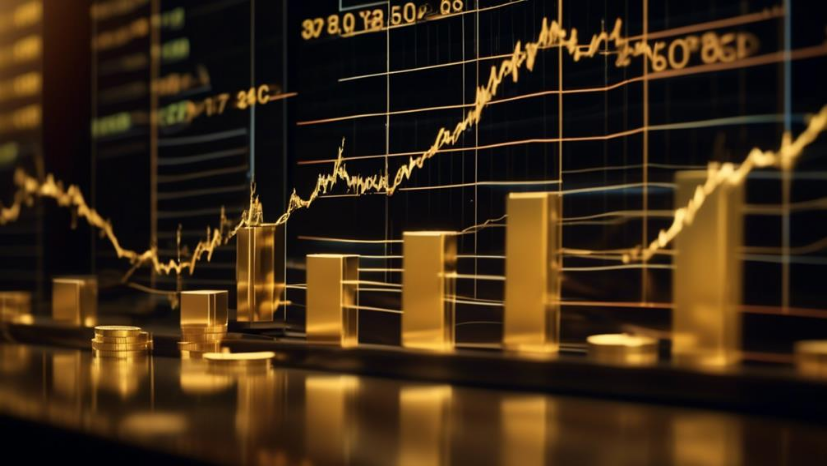What is showcased in the line graph?
Refer to the image and respond with a one-word or short-phrase answer.

Fluctuating market values